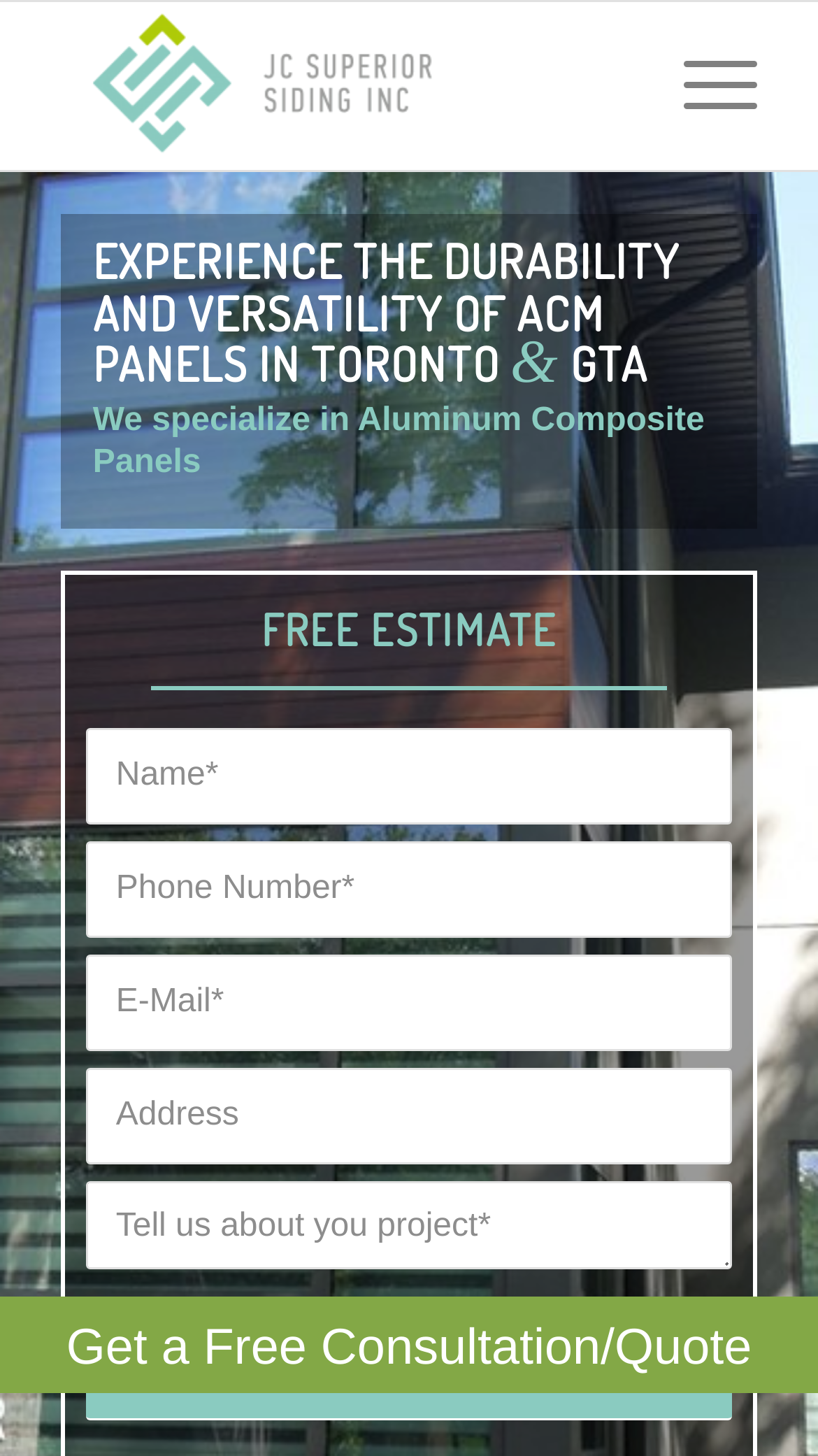Find the bounding box coordinates of the element's region that should be clicked in order to follow the given instruction: "Contact JC Superior Siding Inc.". The coordinates should consist of four float numbers between 0 and 1, i.e., [left, top, right, bottom].

[0.075, 0.001, 0.755, 0.117]